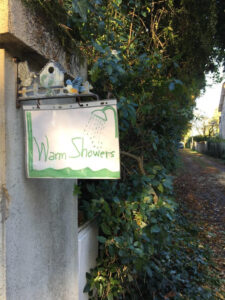Create a vivid and detailed description of the image.

The image features a charming "Warm Showers" welcome sign hanging on a wall, presumably outside a host's home. The sign is designed with green accents and includes an illustration that suggests raindrops, creating a friendly and inviting atmosphere for cycling tourists. This signage reflects the hospitality offered through the Warmshowers platform, which connects travelers with hosts willing to provide free accommodations. The surrounding area is lush with greenery, emphasizing a tranquil and welcoming environment for visitors. A path can be seen leading away from the sign, hinting at the connection between the host's home and the adventures that await cycling travelers.